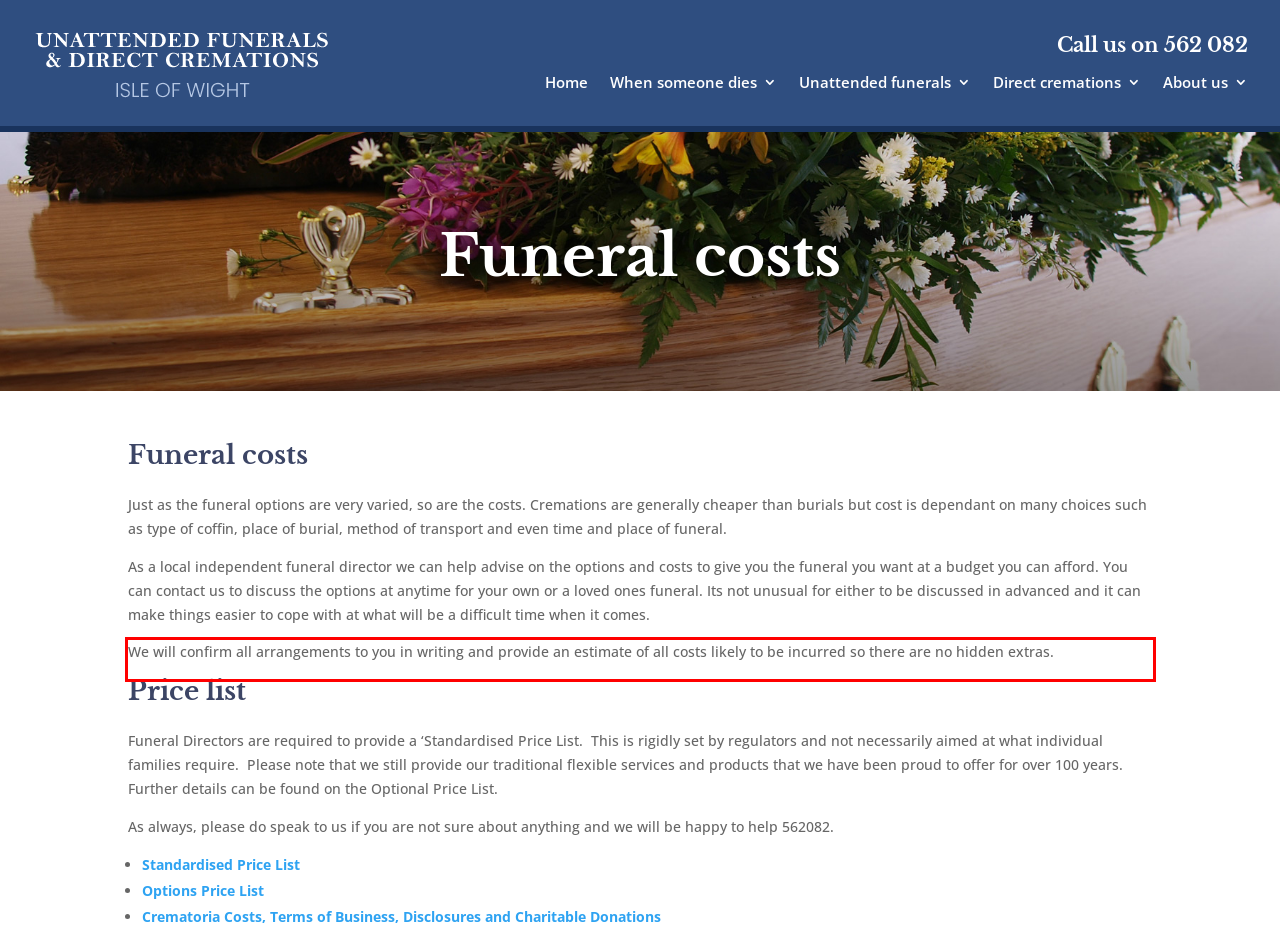View the screenshot of the webpage and identify the UI element surrounded by a red bounding box. Extract the text contained within this red bounding box.

We will confirm all arrangements to you in writing and provide an estimate of all costs likely to be incurred so there are no hidden extras.